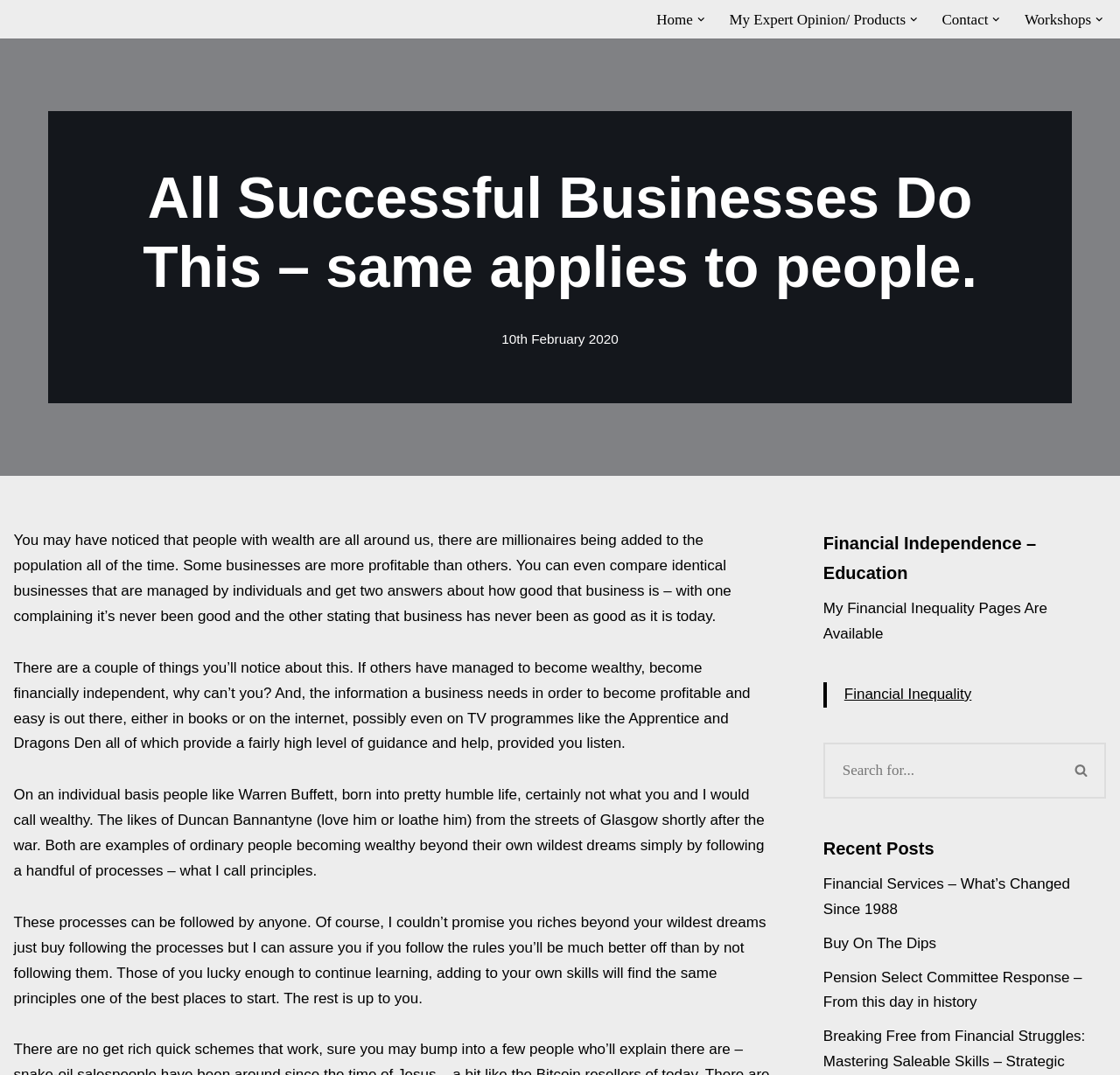What is the date mentioned in the article? Observe the screenshot and provide a one-word or short phrase answer.

10th February 2020